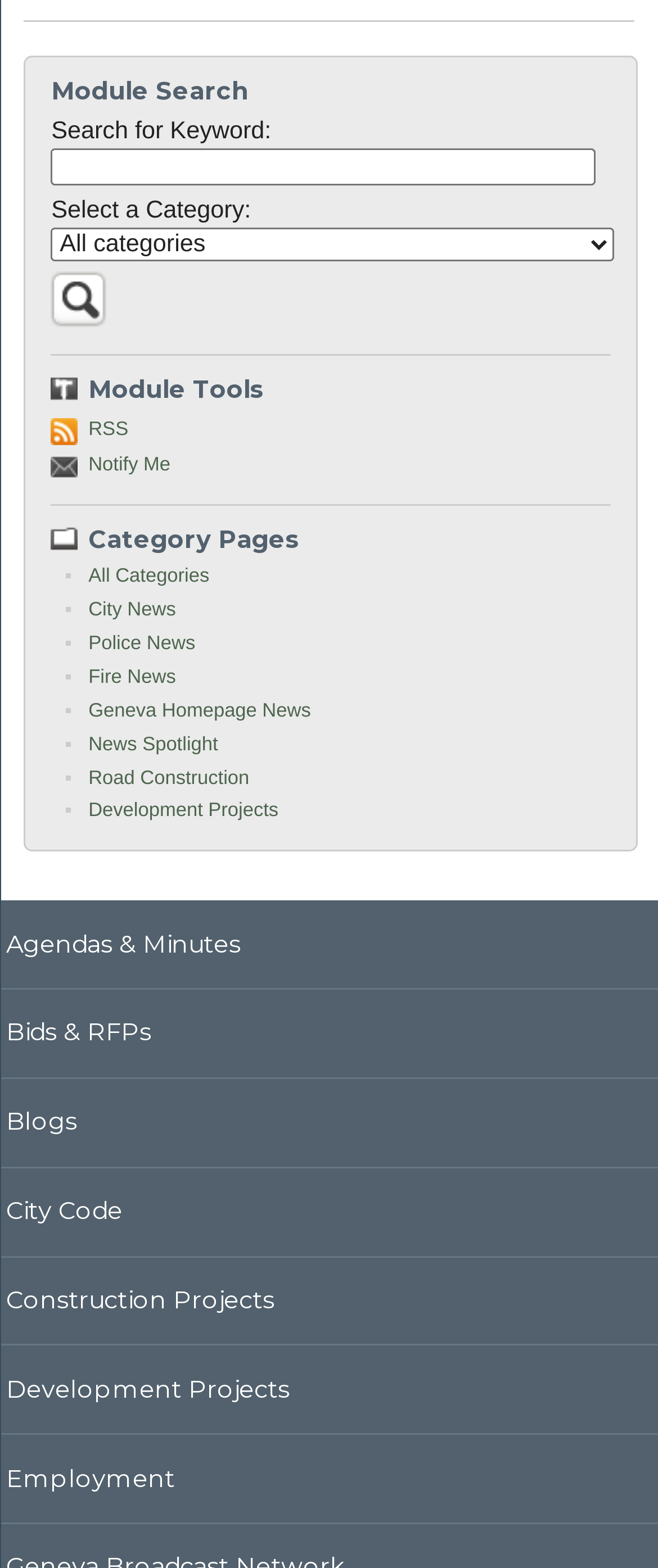Locate the bounding box coordinates of the element's region that should be clicked to carry out the following instruction: "Select a category". The coordinates need to be four float numbers between 0 and 1, i.e., [left, top, right, bottom].

[0.078, 0.145, 0.932, 0.166]